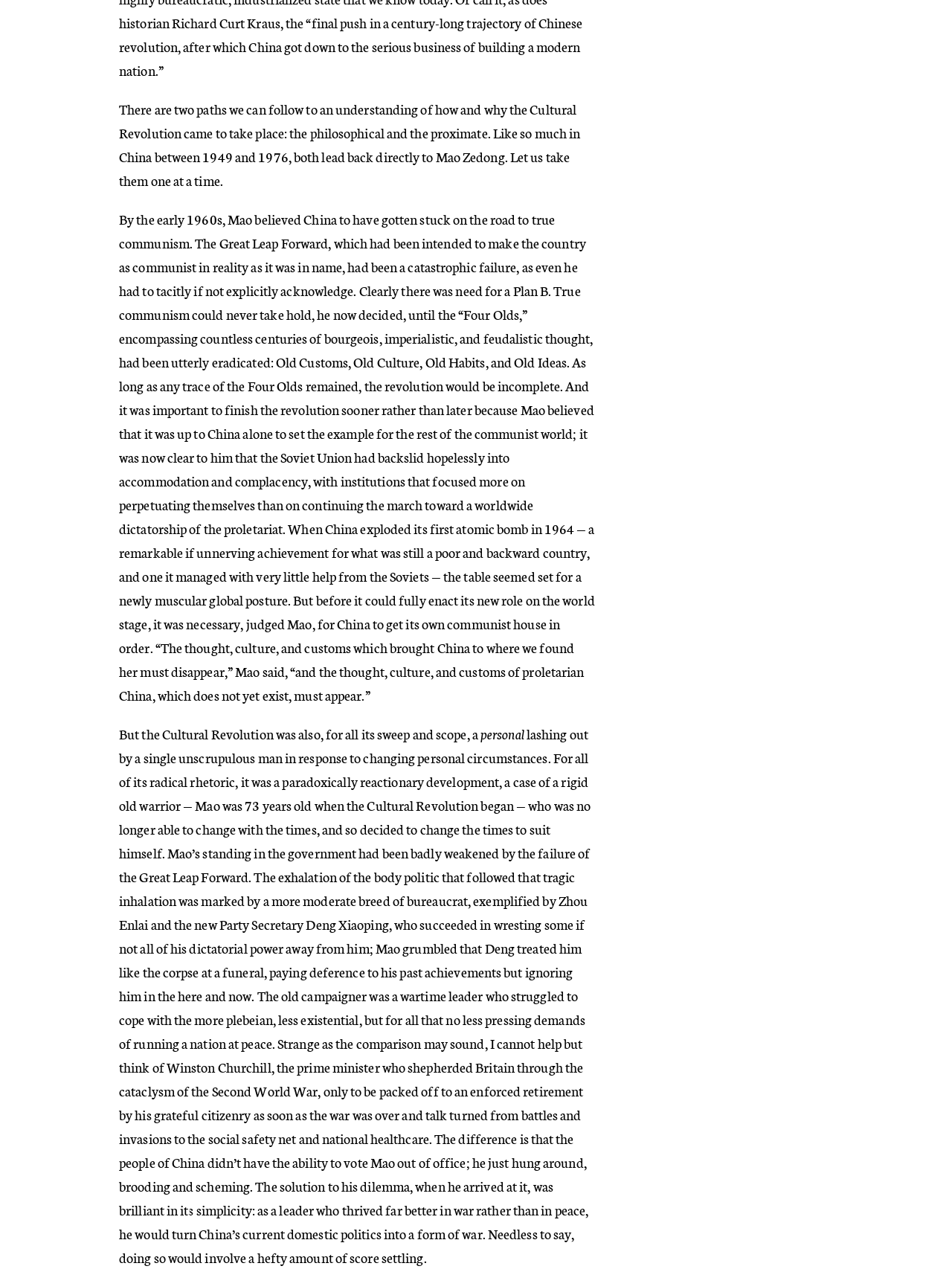What is the event mentioned in the text that occurred in 1964?
Using the image provided, answer with just one word or phrase.

China exploded its first atomic bomb